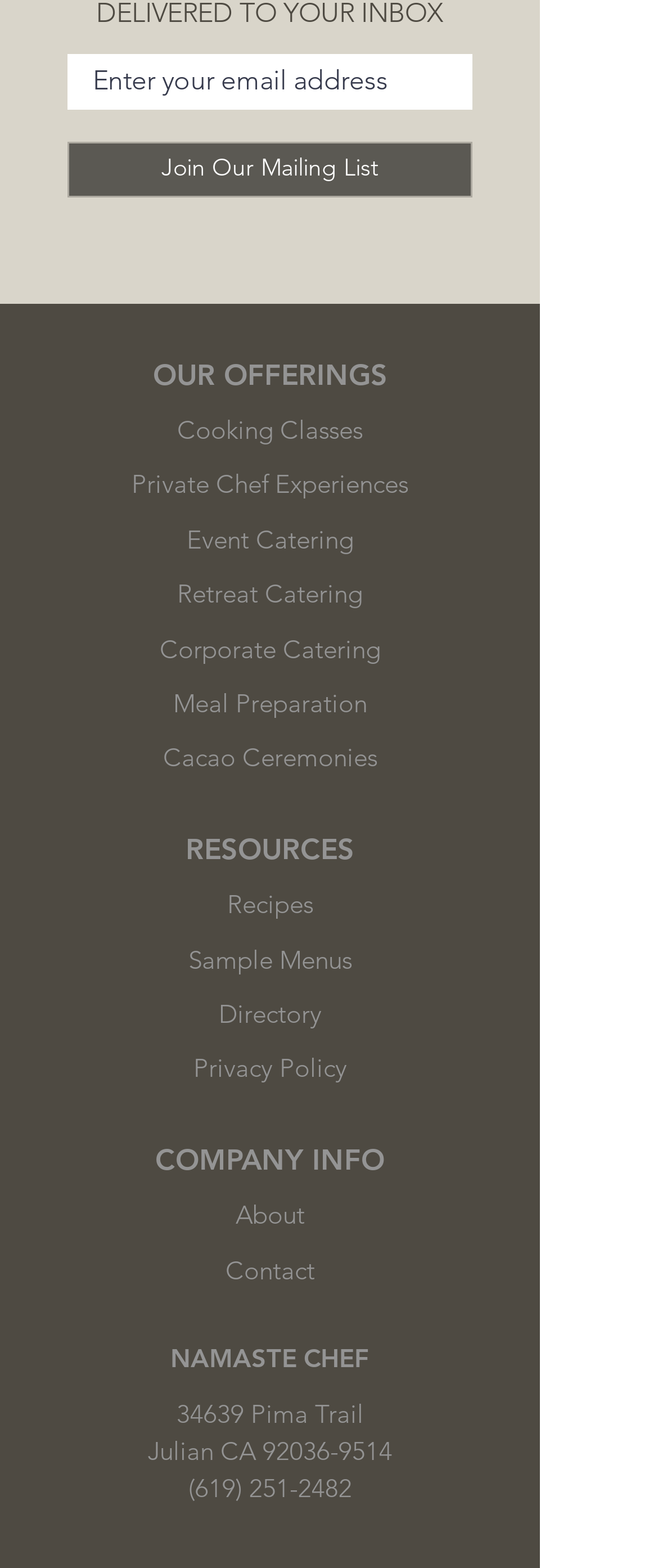Can you specify the bounding box coordinates for the region that should be clicked to fulfill this instruction: "Visit the King James Bible Online".

None